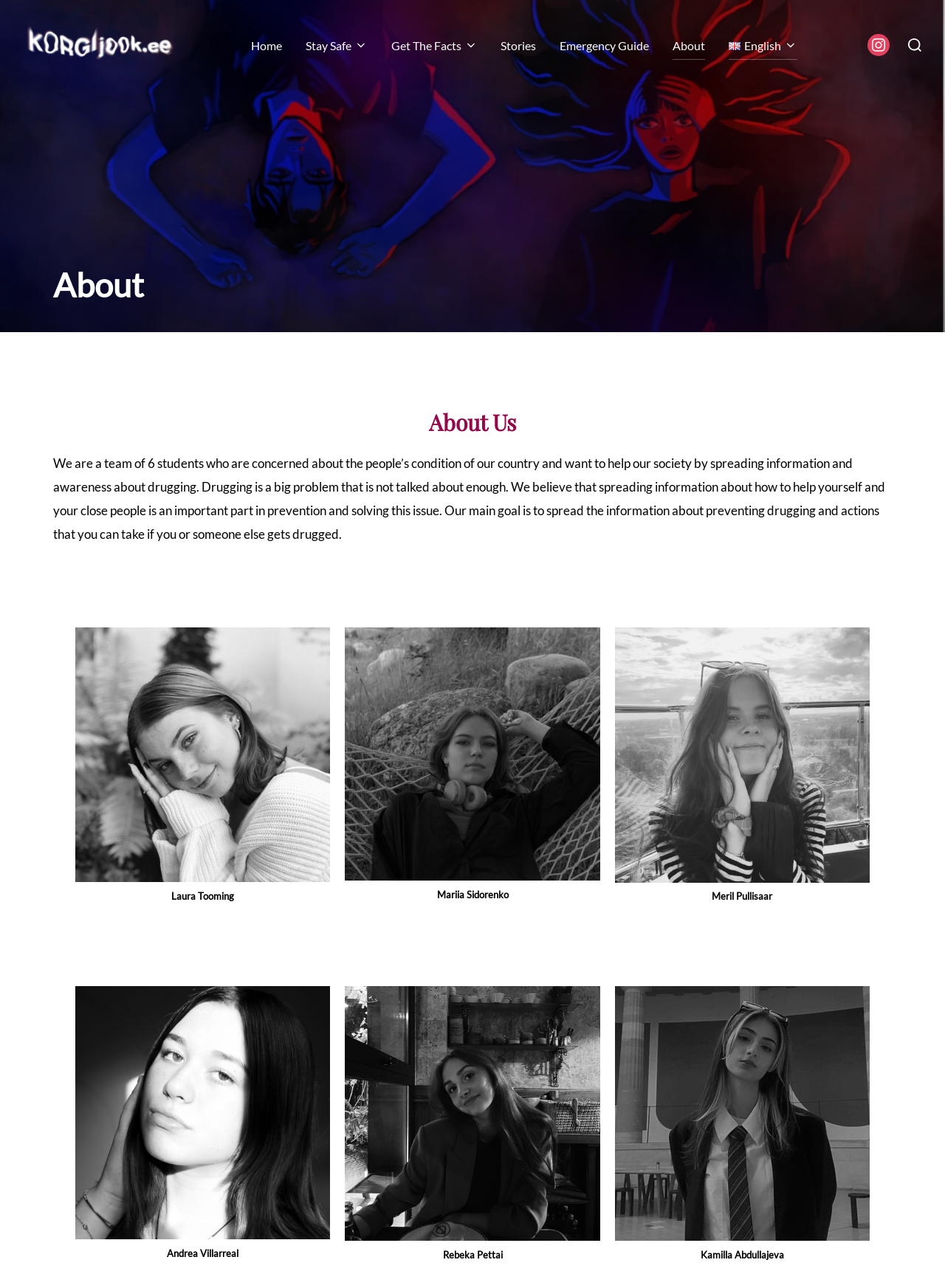Given the webpage screenshot, identify the bounding box of the UI element that matches this description: "About".

[0.712, 0.024, 0.746, 0.046]